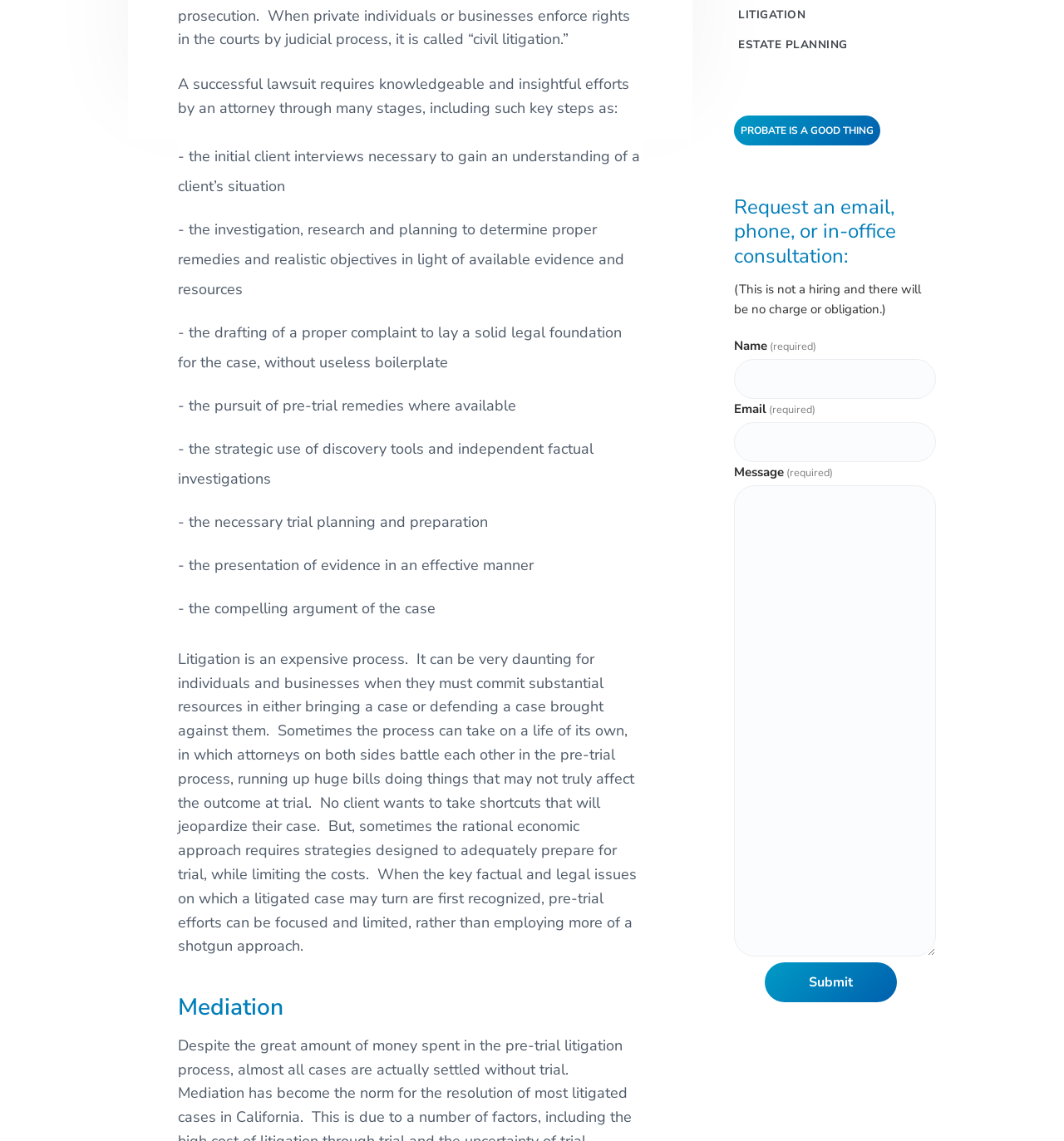For the element described, predict the bounding box coordinates as (top-left x, top-left y, bottom-right x, bottom-right y). All values should be between 0 and 1. Element description: Probate is a Good Thing

[0.69, 0.101, 0.828, 0.127]